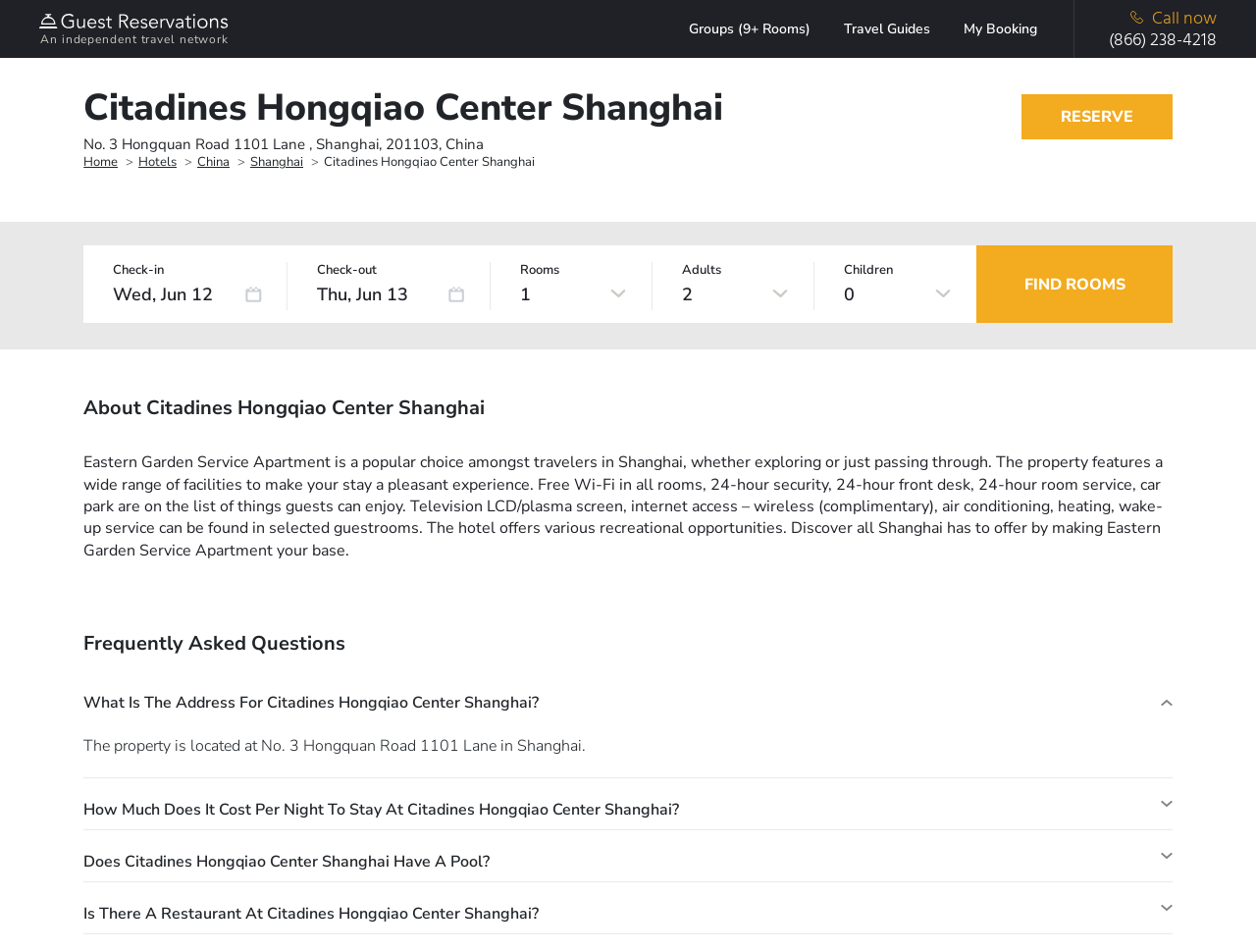Determine the main text heading of the webpage and provide its content.

Citadines Hongqiao Center Shanghai